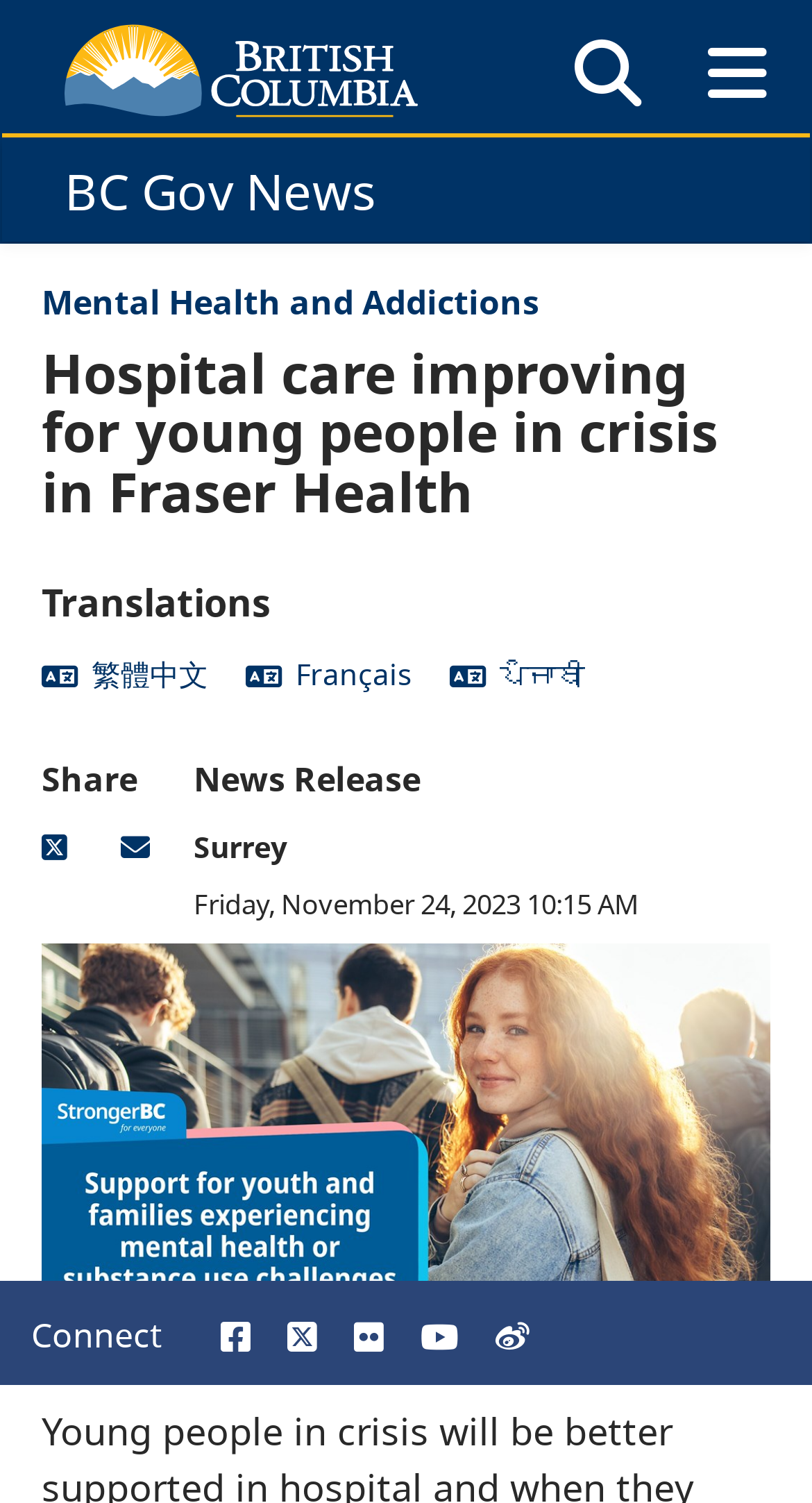Identify the main heading from the webpage and provide its text content.

BC Gov News